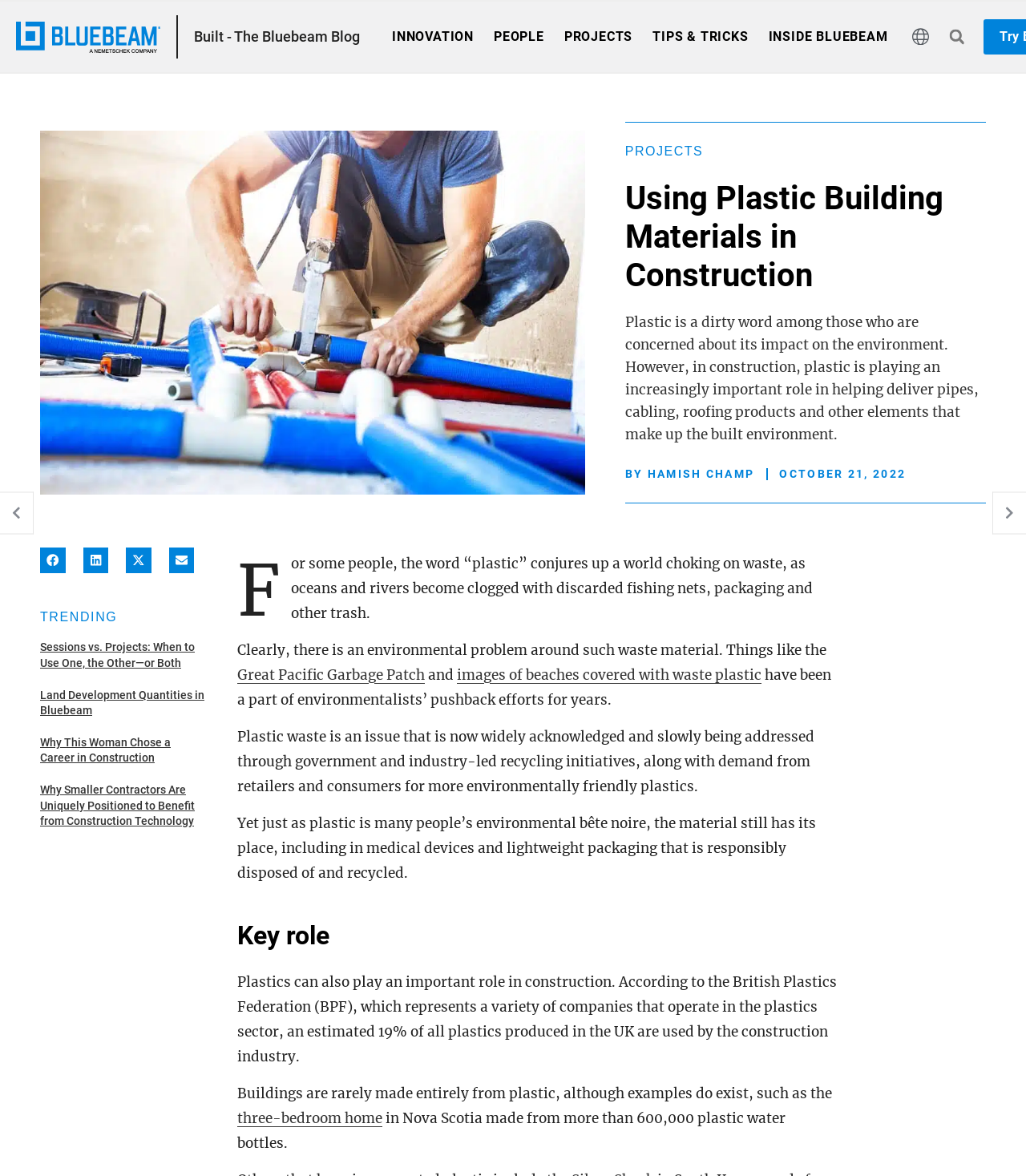Please determine the bounding box coordinates of the element to click in order to execute the following instruction: "Search for something". The coordinates should be four float numbers between 0 and 1, specified as [left, top, right, bottom].

[0.914, 0.015, 0.951, 0.047]